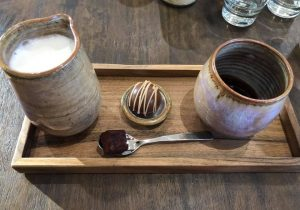Generate a comprehensive caption that describes the image.

The image showcases a delightful presentation of a warm beverage experience at Platypi Chocolate. Positioned on a rustic wooden tray, the centerpiece features a small, round dessert placed inside a glass dish, elegantly drizzled with chocolate. Accompanying this treat are two uniquely crafted ceramic vessels: one containing frothy milk and the other likely filled with rich, dark hot chocolate, invitingly prepared for a cozy moment. A small spoon rests beside a piece of chocolate, suggesting a perfect pairing for an indulgent treat. This visual captures the essence of a heartwarming morning tea experience, perfectly suited for chocolate lovers exploring the culinary offerings in Forrest.